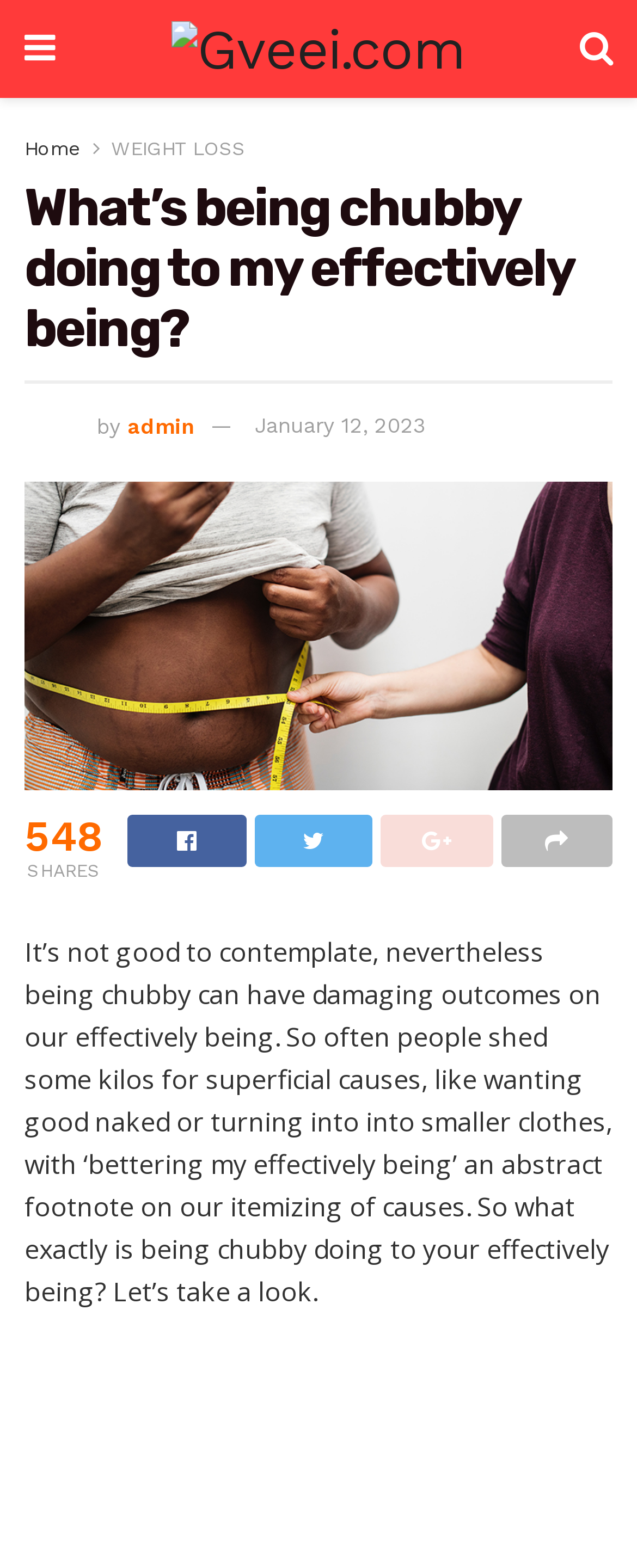Given the webpage screenshot, identify the bounding box of the UI element that matches this description: "admin".

[0.2, 0.264, 0.305, 0.279]